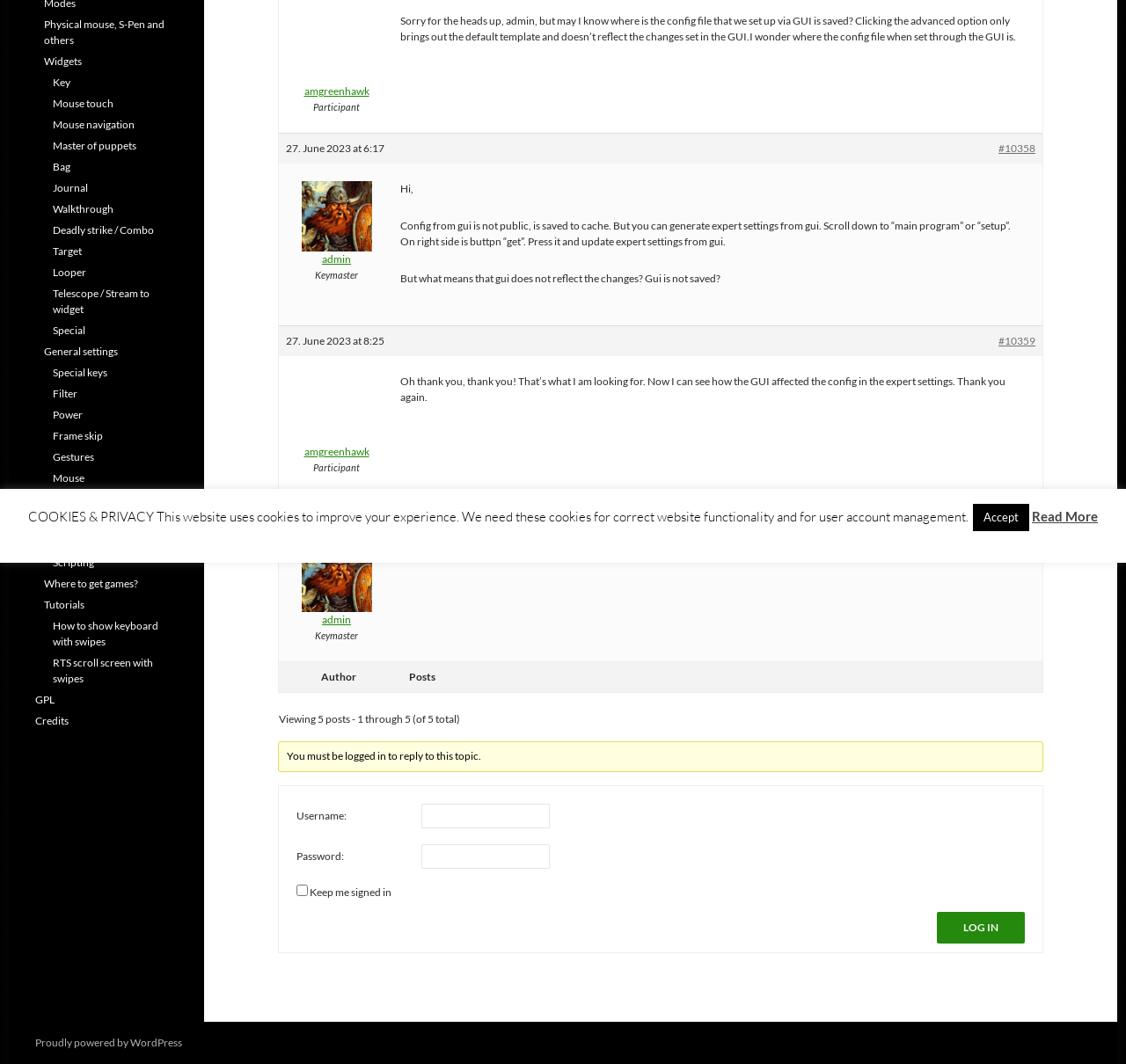Provide the bounding box coordinates of the HTML element described by the text: "Master of puppets". The coordinates should be in the format [left, top, right, bottom] with values between 0 and 1.

[0.047, 0.131, 0.121, 0.143]